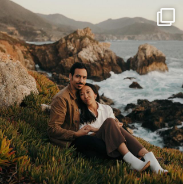What is the atmosphere of the scene?
Please ensure your answer to the question is detailed and covers all necessary aspects.

The caption describes the scene as having an intimate atmosphere, which is created by the couple's closeness, the warm glow of the sun, and the serene natural surroundings, all of which contribute to a sense of romance and togetherness.